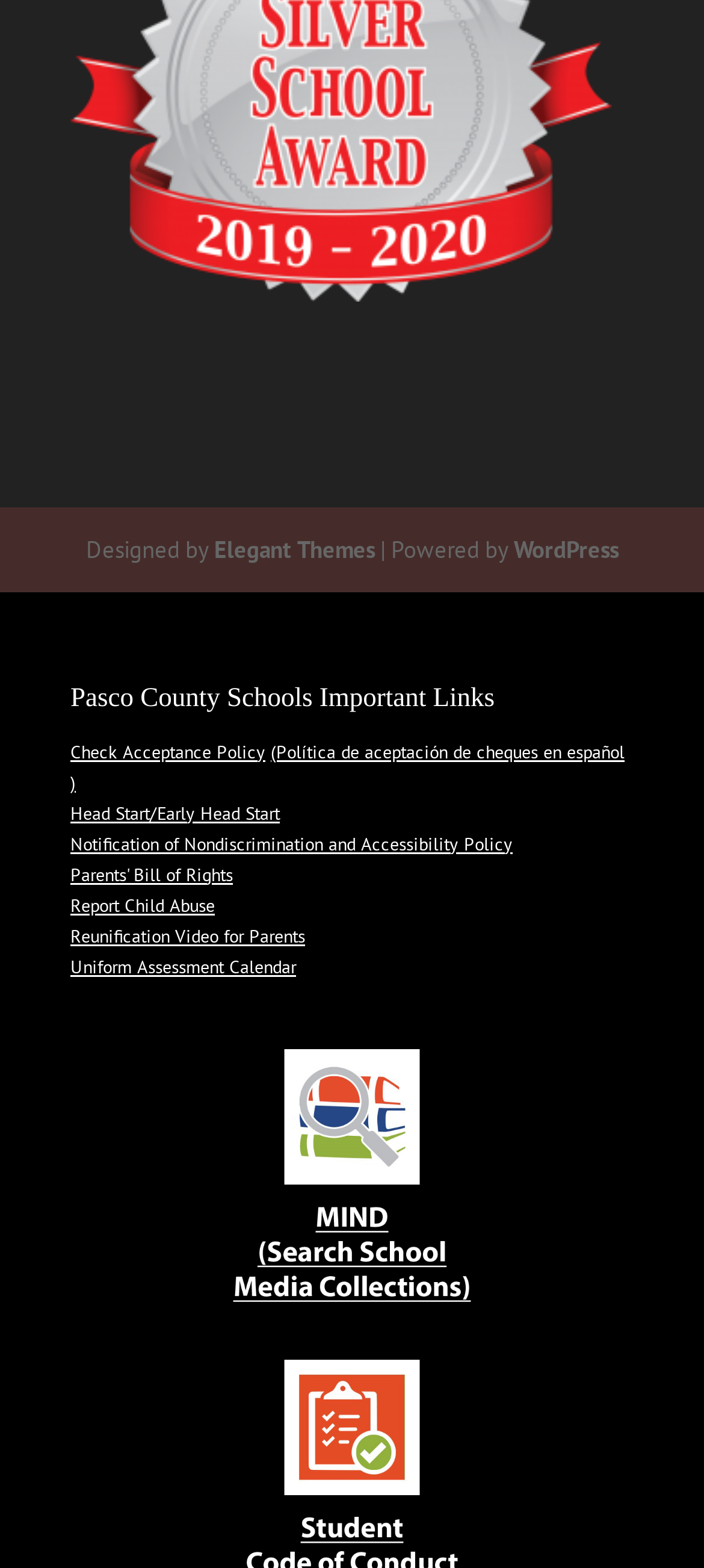Please determine the bounding box coordinates of the element to click on in order to accomplish the following task: "Explore Historical and Other Essays". Ensure the coordinates are four float numbers ranging from 0 to 1, i.e., [left, top, right, bottom].

None